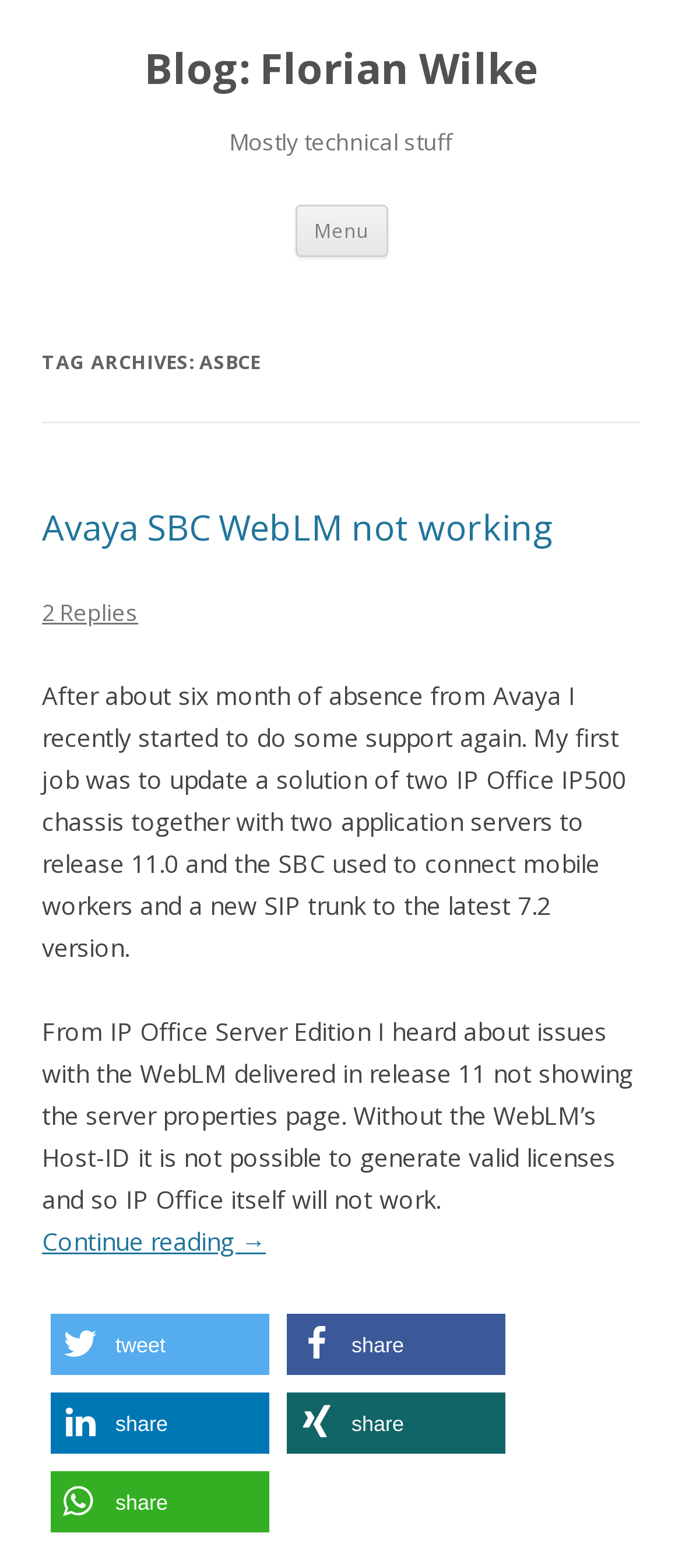Determine the bounding box coordinates of the clickable region to carry out the instruction: "Click on the 'Continue reading →' link".

[0.062, 0.78, 0.39, 0.802]